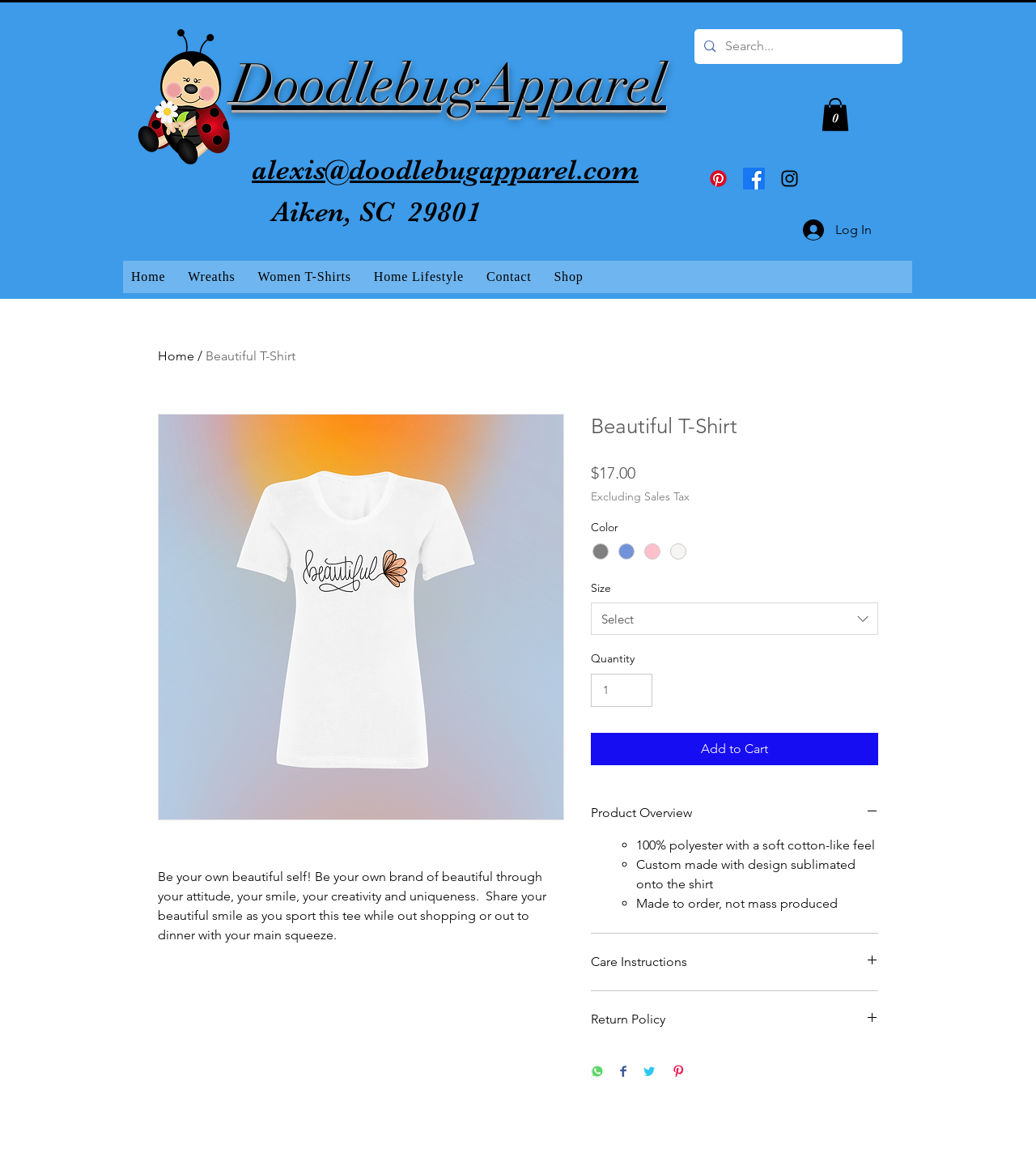Please provide a one-word or phrase answer to the question: 
What is the purpose of the 'Add to Cart' button?

To add the t-shirt to the cart